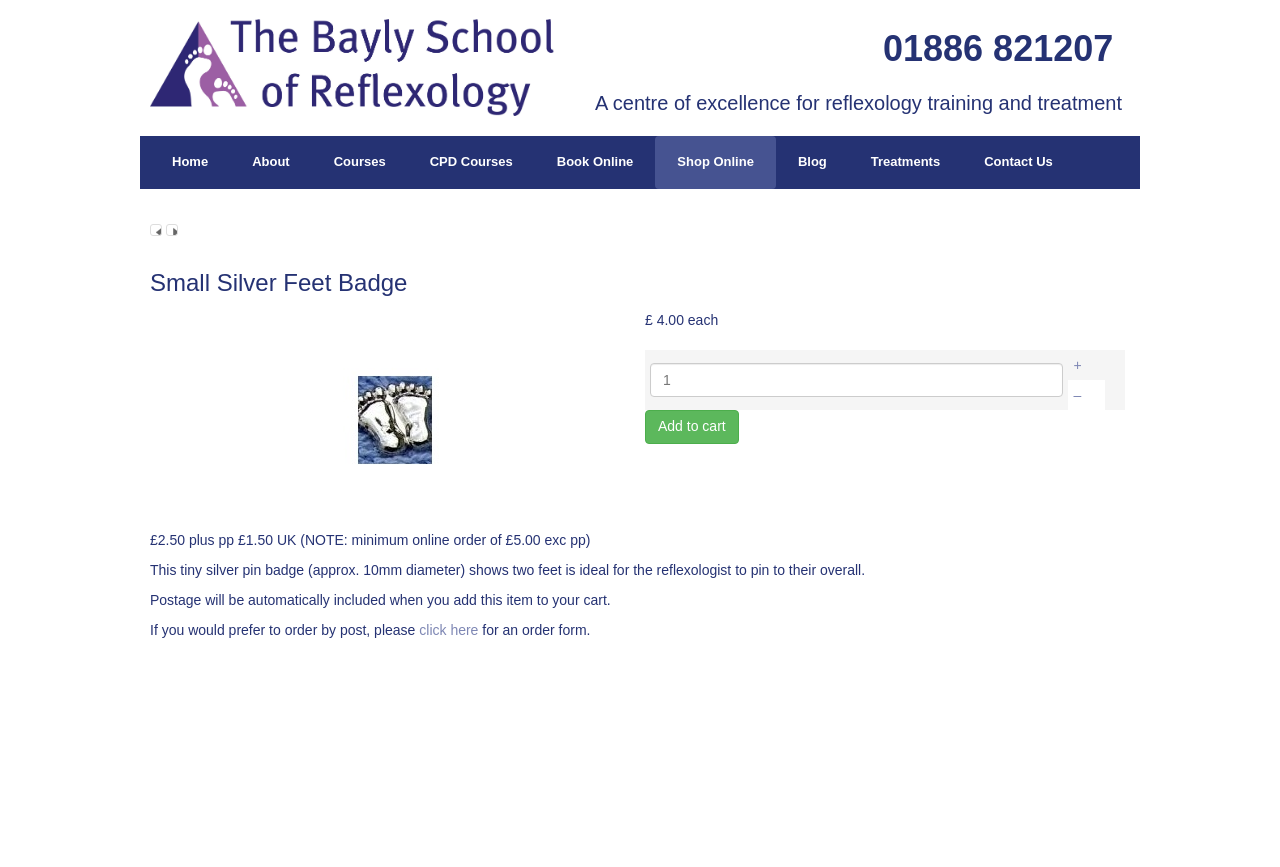Please identify the bounding box coordinates of the element's region that should be clicked to execute the following instruction: "Add to cart". The bounding box coordinates must be four float numbers between 0 and 1, i.e., [left, top, right, bottom].

[0.504, 0.473, 0.577, 0.512]